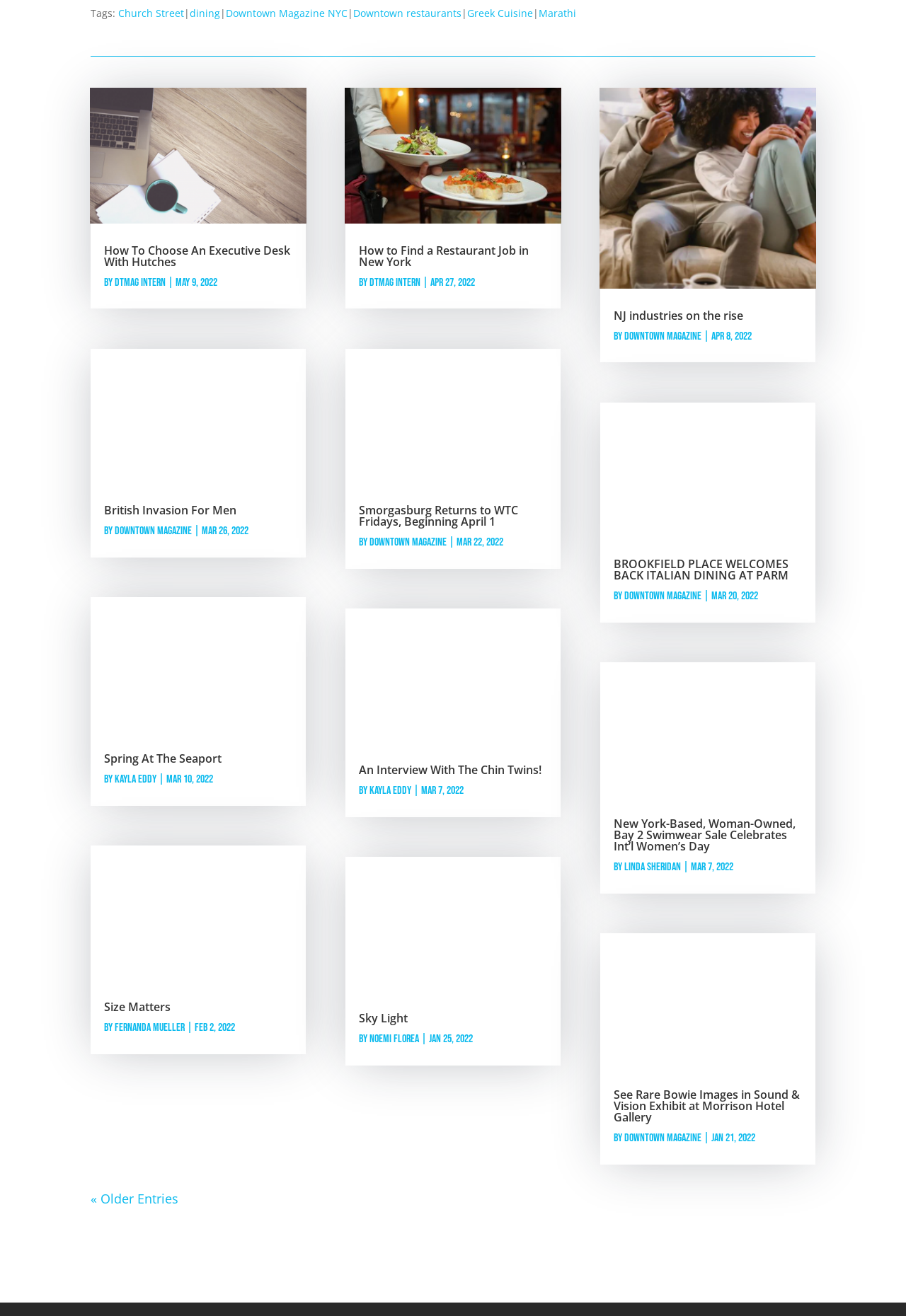Please indicate the bounding box coordinates for the clickable area to complete the following task: "Search for a topic". The coordinates should be specified as four float numbers between 0 and 1, i.e., [left, top, right, bottom].

None